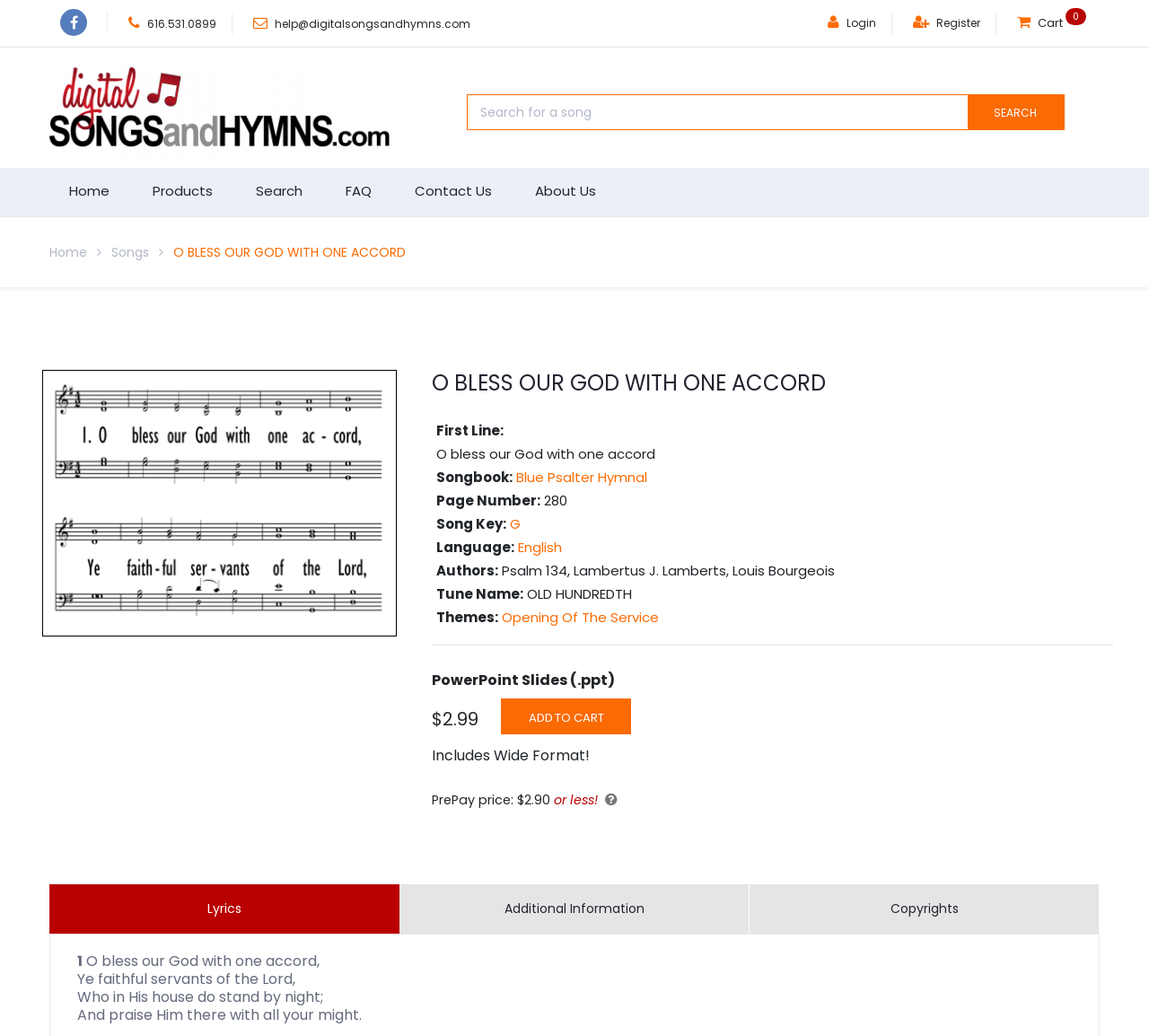Point out the bounding box coordinates of the section to click in order to follow this instruction: "Add the song to the cart".

[0.436, 0.675, 0.549, 0.709]